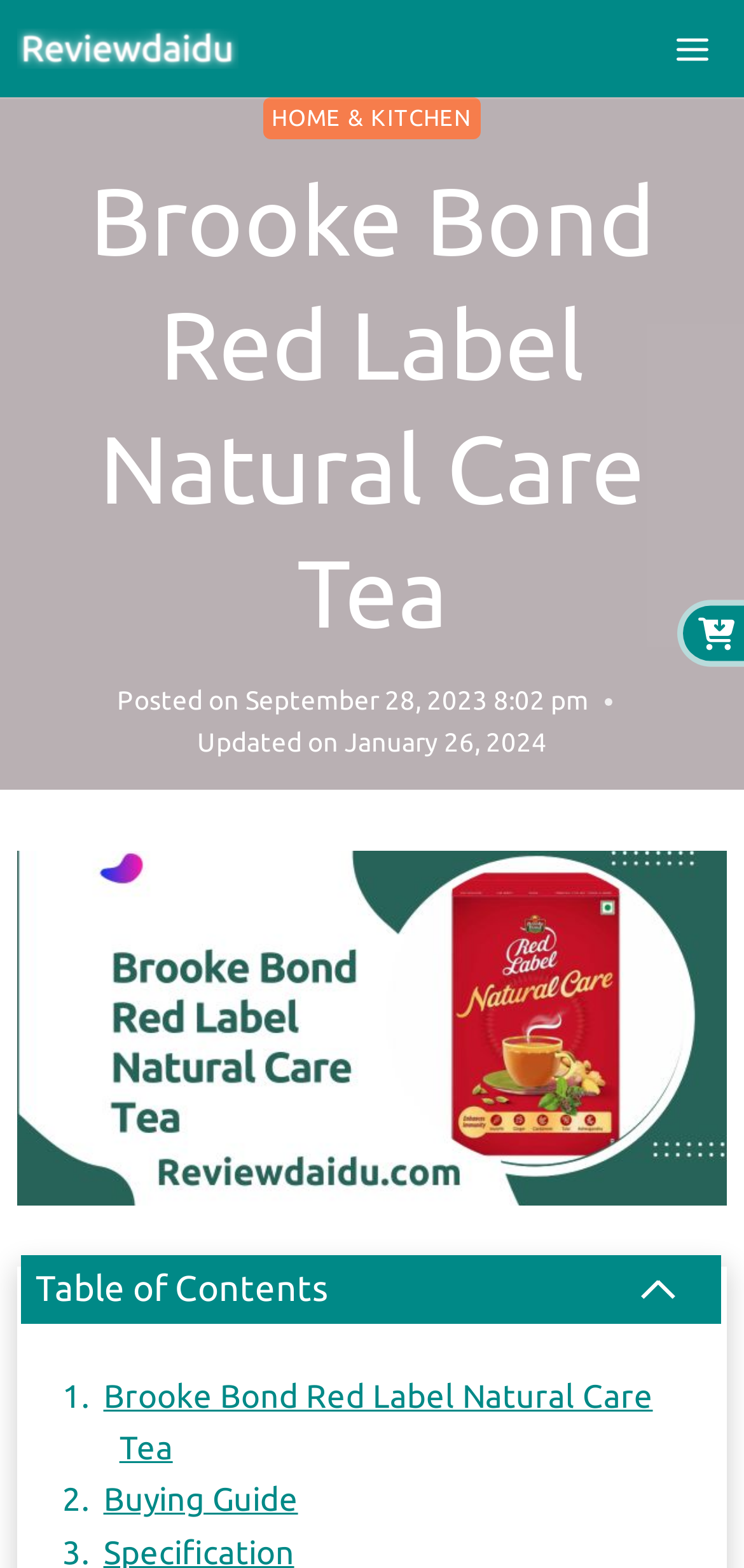Look at the image and give a detailed response to the following question: What is the date of the last update?

I found the answer by looking at the 'Updated on' section, which is located below the 'Posted on' section. The date 'January 26, 2024' is mentioned next to the 'Updated on' label.